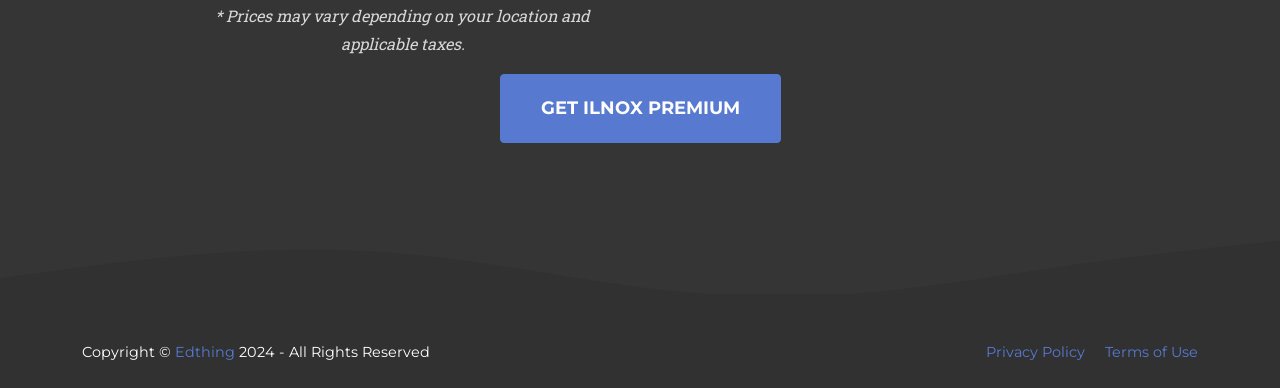How many links are in the footer section?
Offer a detailed and exhaustive answer to the question.

There are 4 links in the footer section, namely 'Edthing', 'Privacy Policy', 'Terms of Use', and the copyright information link.